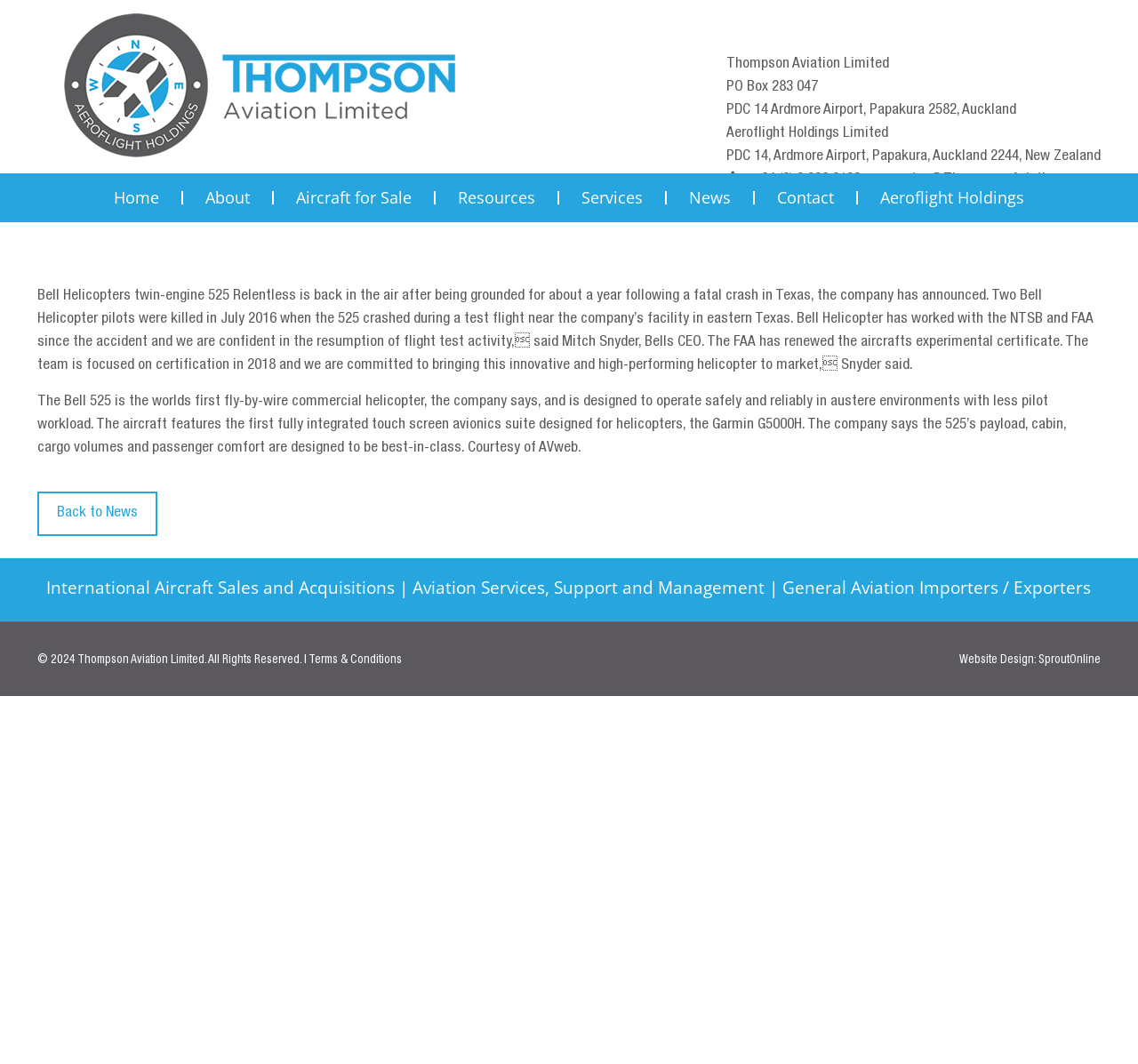What is the company's phone number?
Refer to the image and provide a detailed answer to the question.

I found the phone number by looking at the contact information section on the webpage, where it is listed as '+64 (0) 9 236 0123'.